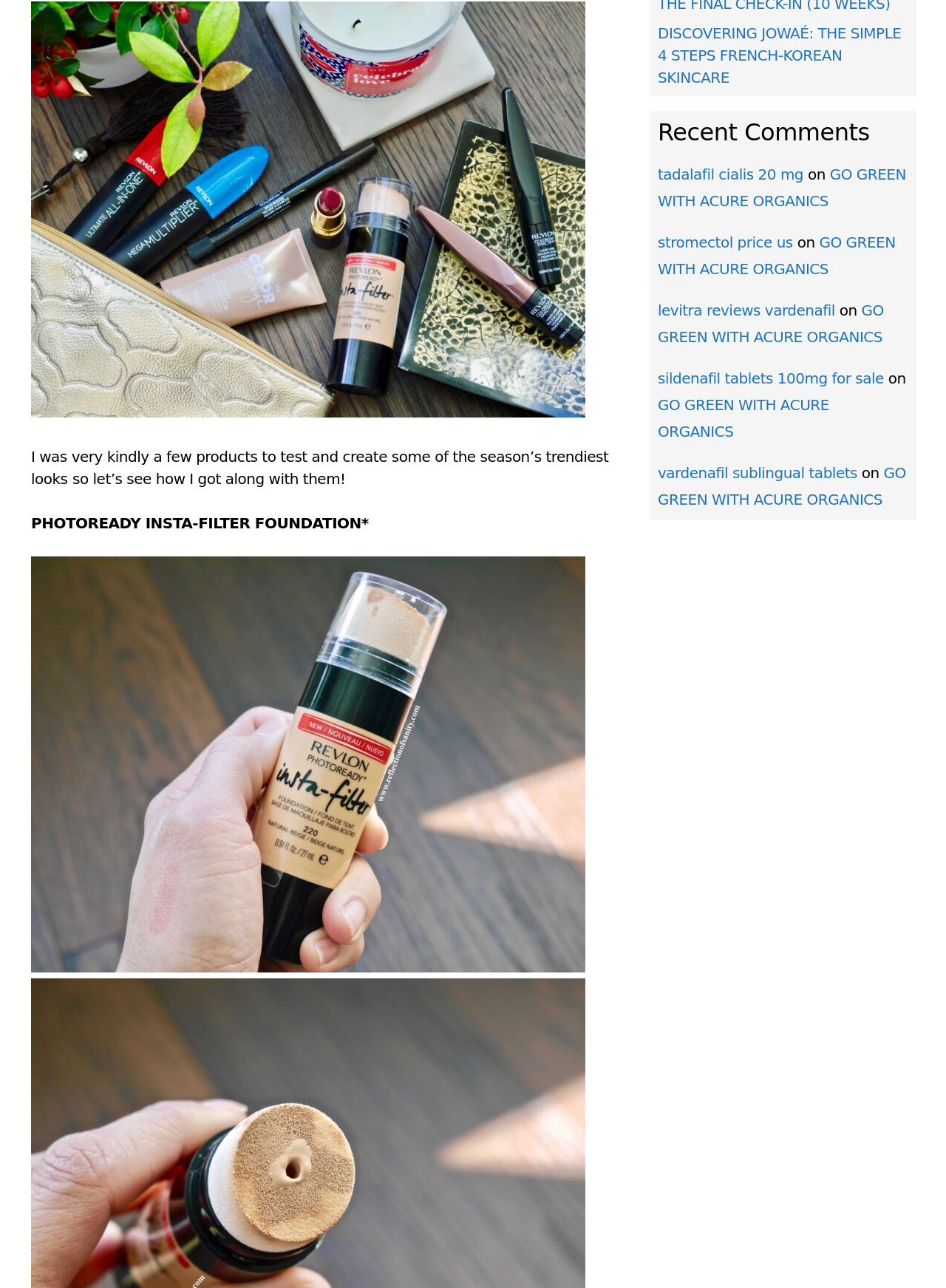Using the webpage screenshot and the element description tadalafil cialis 20 mg, determine the bounding box coordinates. Specify the coordinates in the format (top-left x, top-left y, bottom-right x, bottom-right y) with values ranging from 0 to 1.

[0.695, 0.129, 0.849, 0.142]